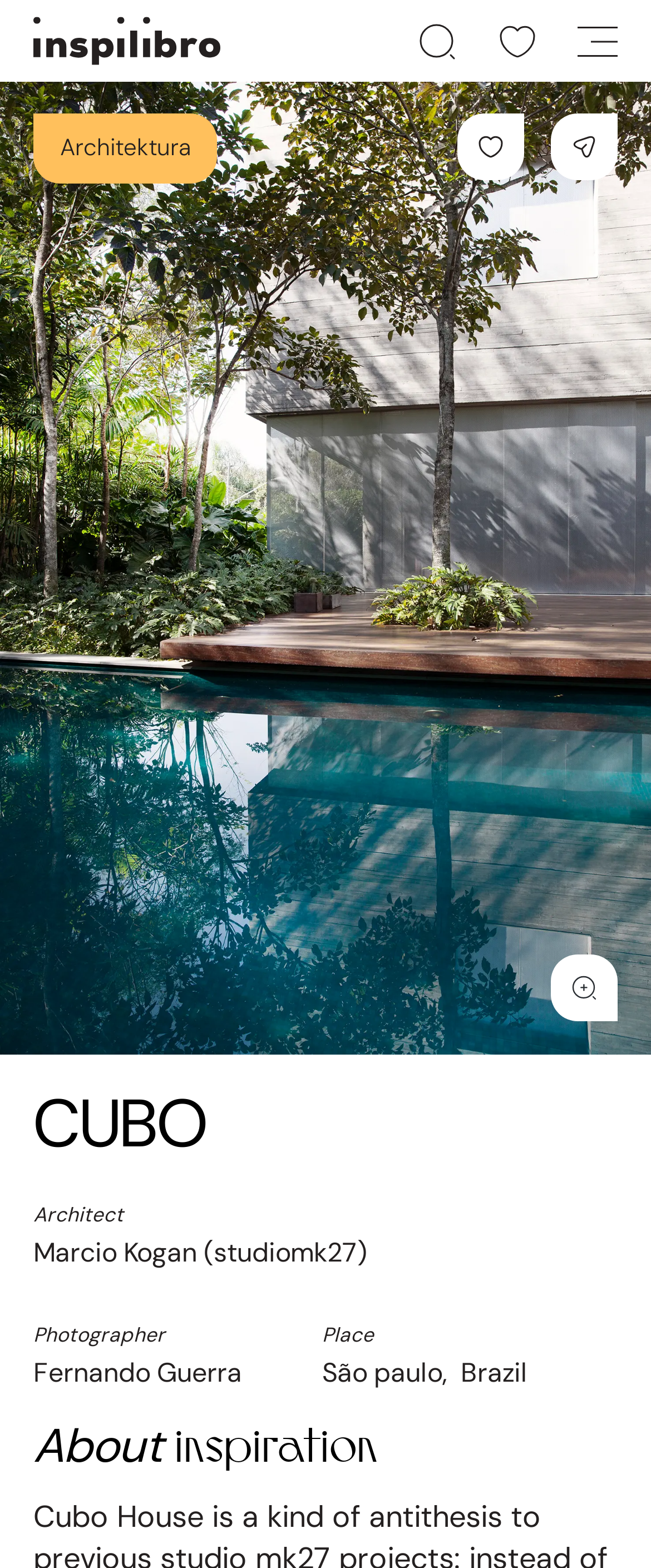Who is the photographer of the Cubo House?
Please provide a detailed and thorough answer to the question.

I found the answer by looking at the static text elements on the webpage. Specifically, I found the text 'Photographer' followed by 'Fernando Guerra' which indicates that Fernando Guerra is the photographer of the Cubo House.